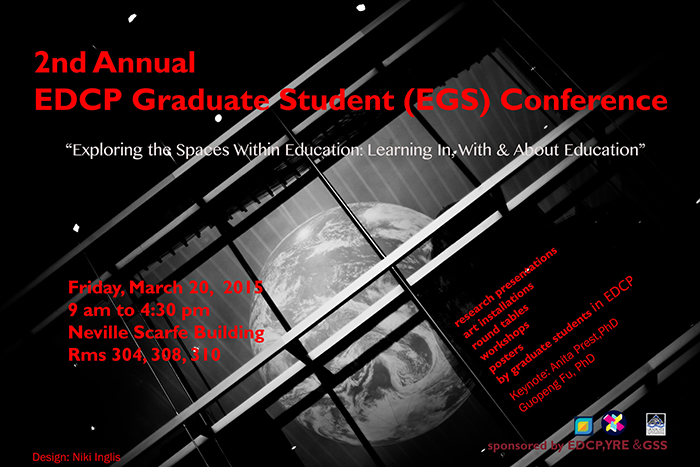Detail the scene shown in the image extensively.

This image promotes the "2nd Annual EDCP Graduate Student (EGS) Conference," scheduled for Friday, March 20, 2015. The conference explores the theme “Exploring the Spaces Within Education: Learning In, With and About Education.” It highlights a full day of engaging activities, including research presentations, art installations, round tables, and workshops, taking place from 9 AM to 4:30 PM at the Neville Scarfe Building, rooms 304, 308, and 310. The design credits go to Niki Inglis, and the event is sponsored by the EDCP, YRE, and GSS. The backdrop of the poster features a visually striking image of the Earth amidst a web of lines, symbolizing interconnectedness in education and research.